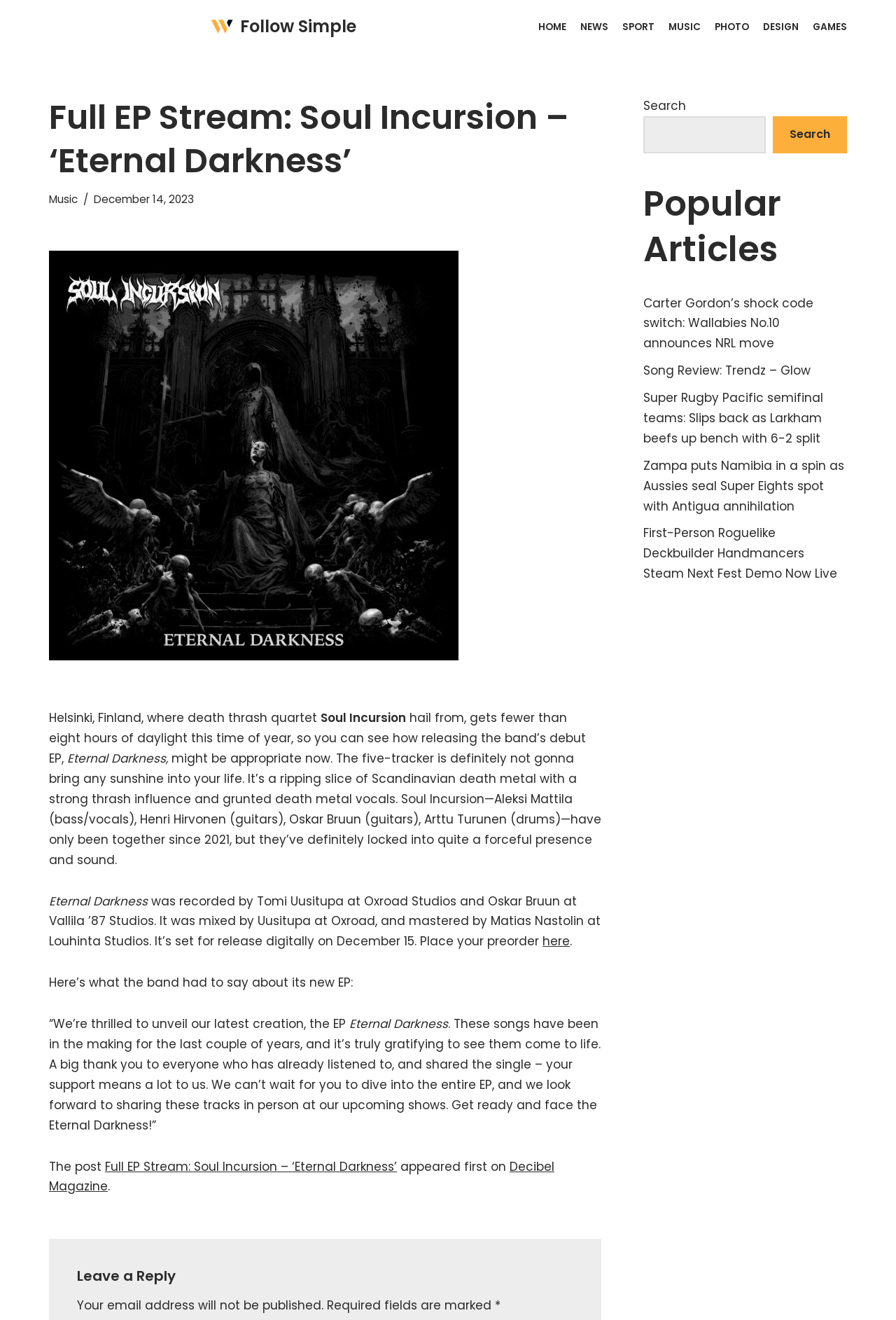Please identify the bounding box coordinates of the clickable area that will allow you to execute the instruction: "Preorder the EP".

[0.605, 0.707, 0.636, 0.72]